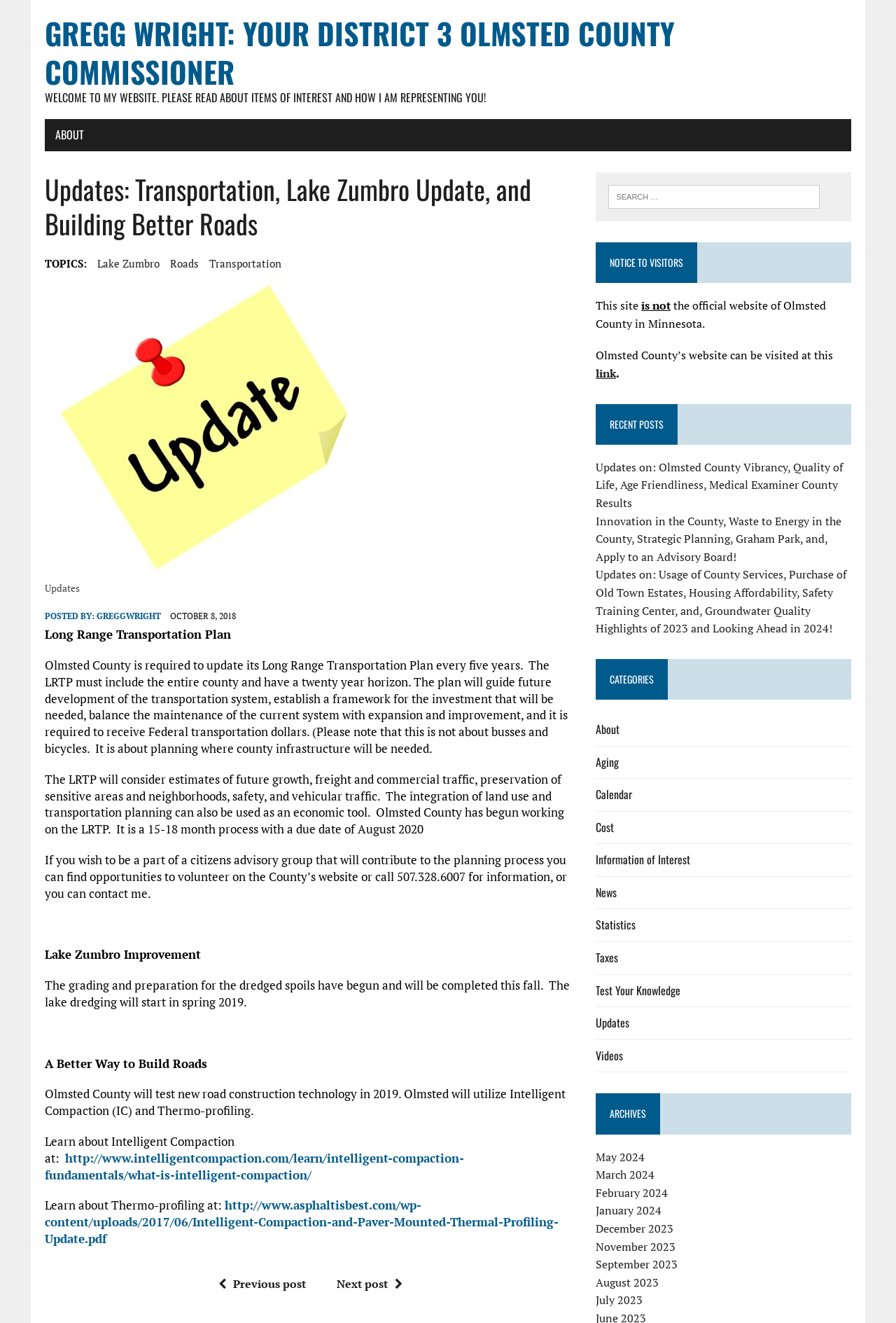Identify the coordinates of the bounding box for the element that must be clicked to accomplish the instruction: "Read the 'Updates: Transportation, Lake Zumbro Update, and Building Better Roads' article".

[0.05, 0.13, 0.642, 0.208]